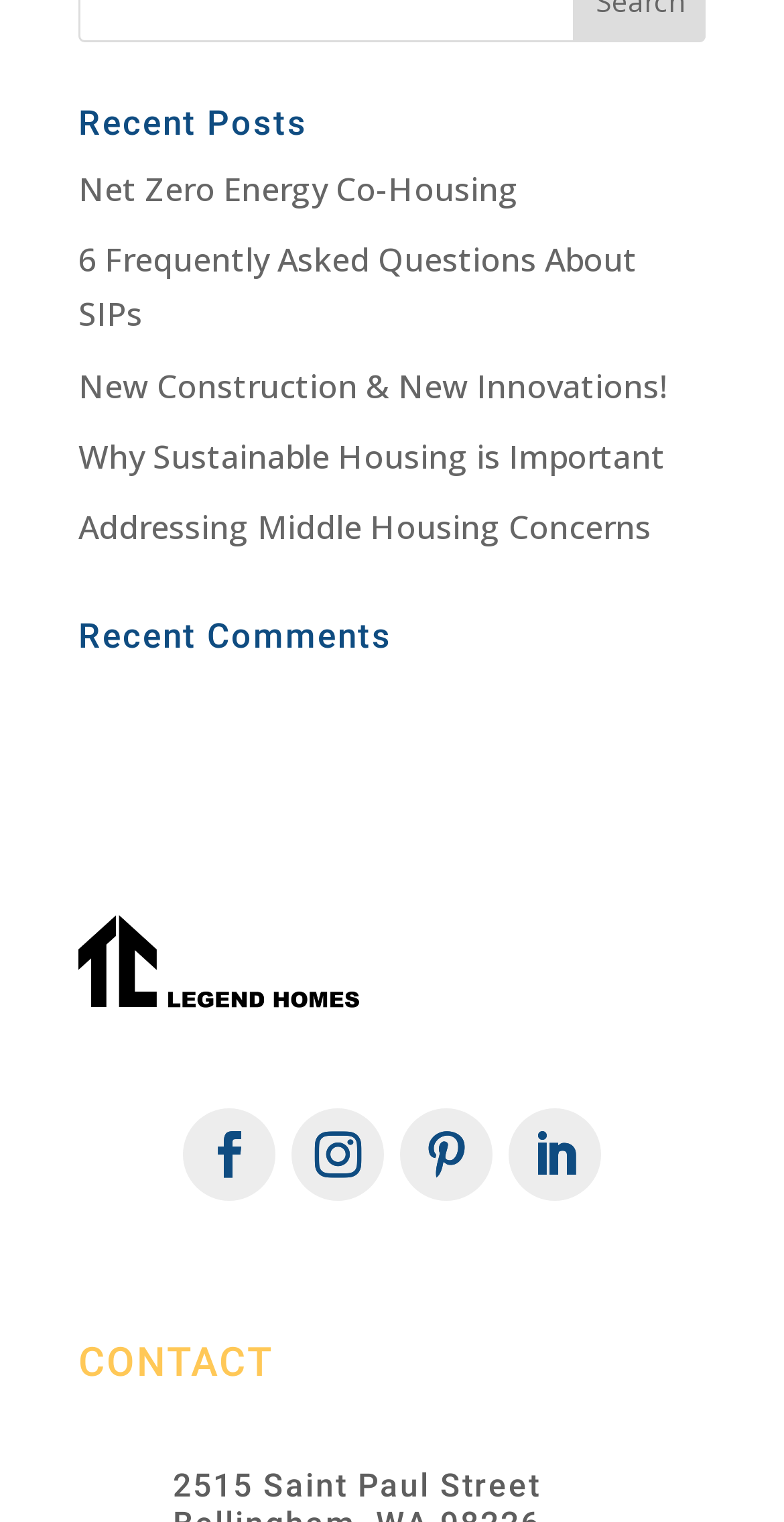Please determine the bounding box coordinates of the element to click on in order to accomplish the following task: "check recent comments". Ensure the coordinates are four float numbers ranging from 0 to 1, i.e., [left, top, right, bottom].

[0.1, 0.405, 0.9, 0.445]